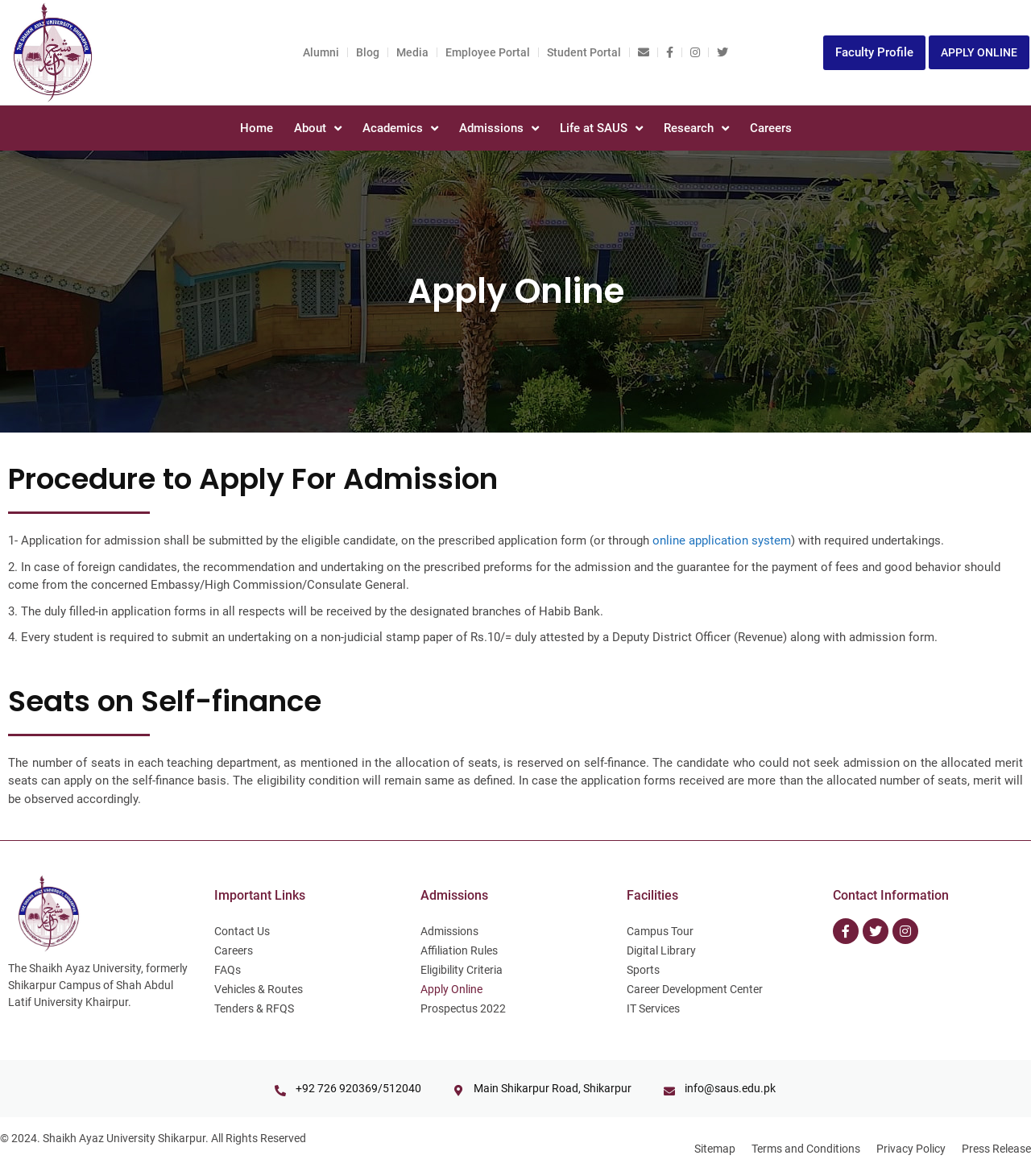Utilize the information from the image to answer the question in detail:
What is the procedure to apply for admission?

I found the answer by reading the static text '1- Application for admission shall be submitted by the eligible candidate, on the prescribed application form (or through online application system) with required undertakings.' which explains the procedure to apply for admission.